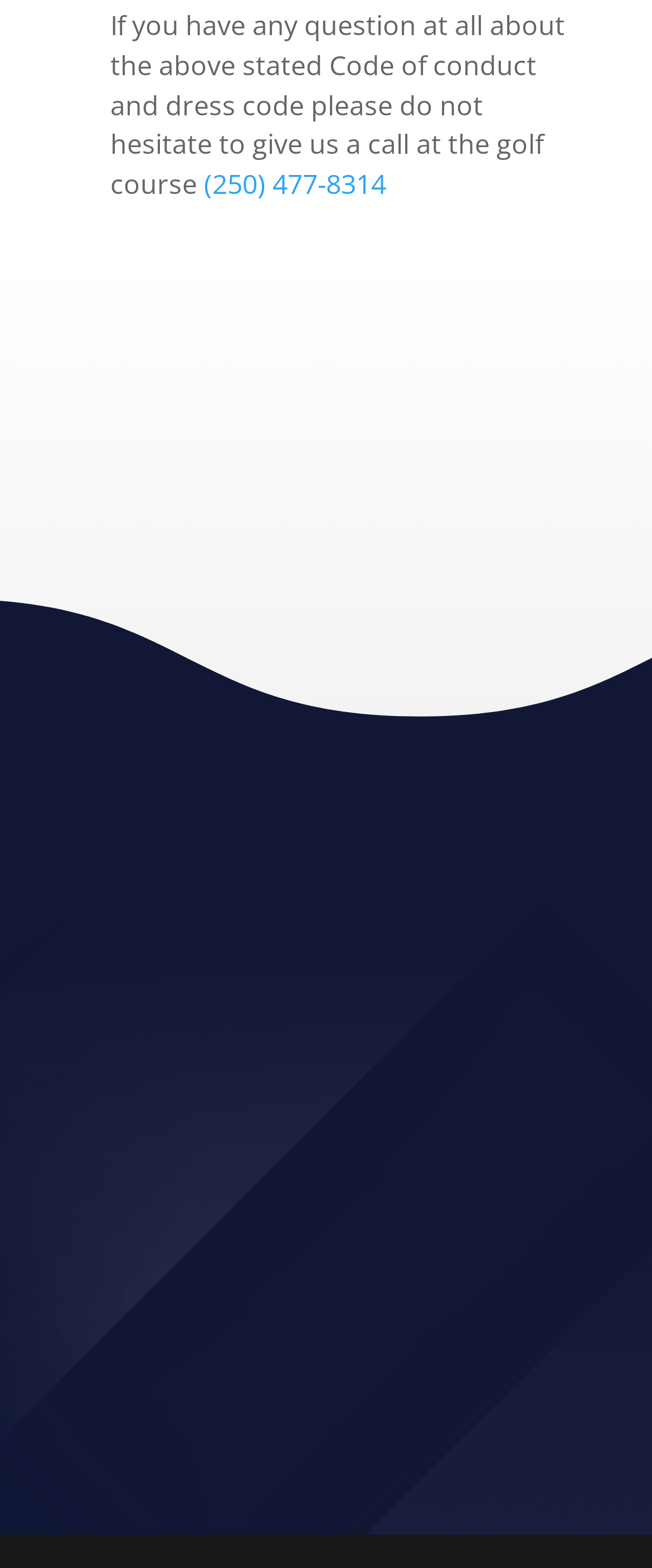Using the provided element description: "Follow", identify the bounding box coordinates. The coordinates should be four floats between 0 and 1 in the order [left, top, right, bottom].

[0.356, 0.904, 0.438, 0.938]